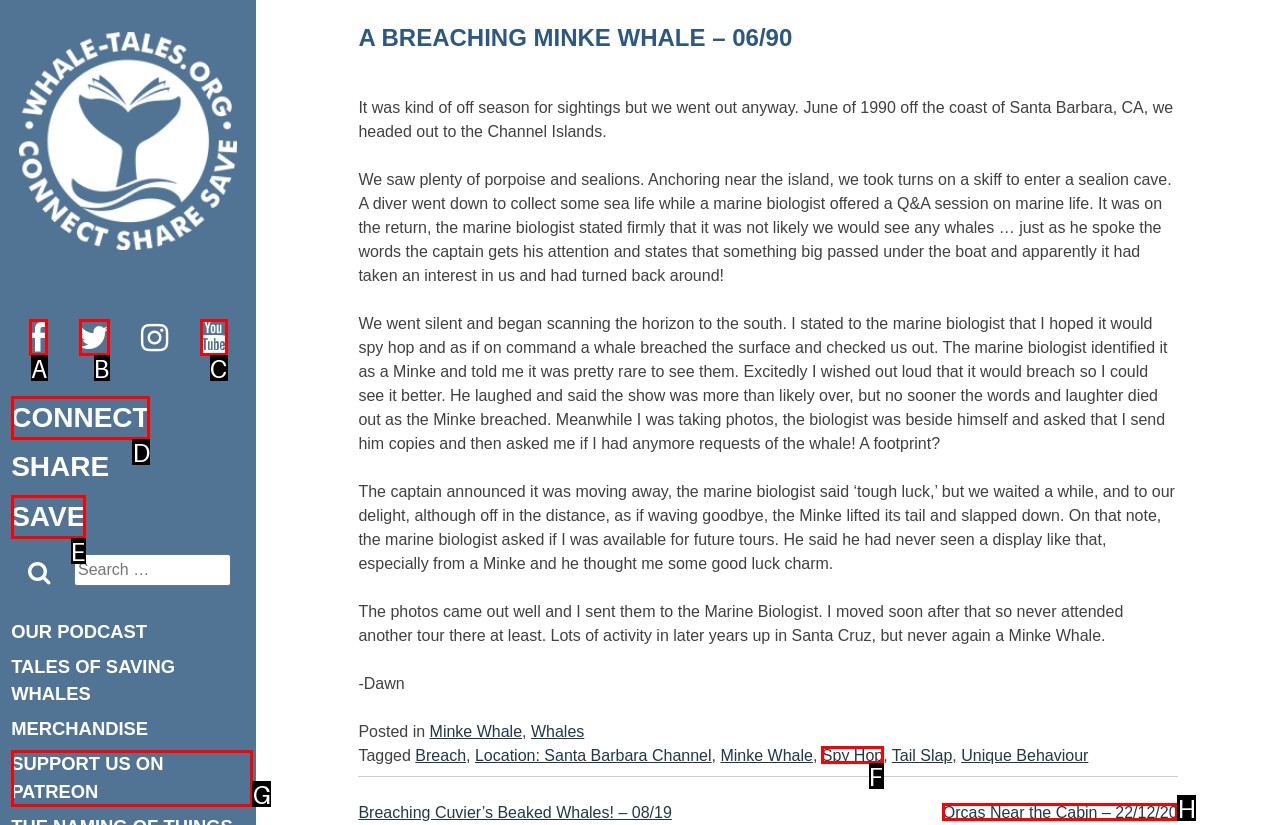Select the correct UI element to click for this task: Click on the 'CONNECT' link.
Answer using the letter from the provided options.

D